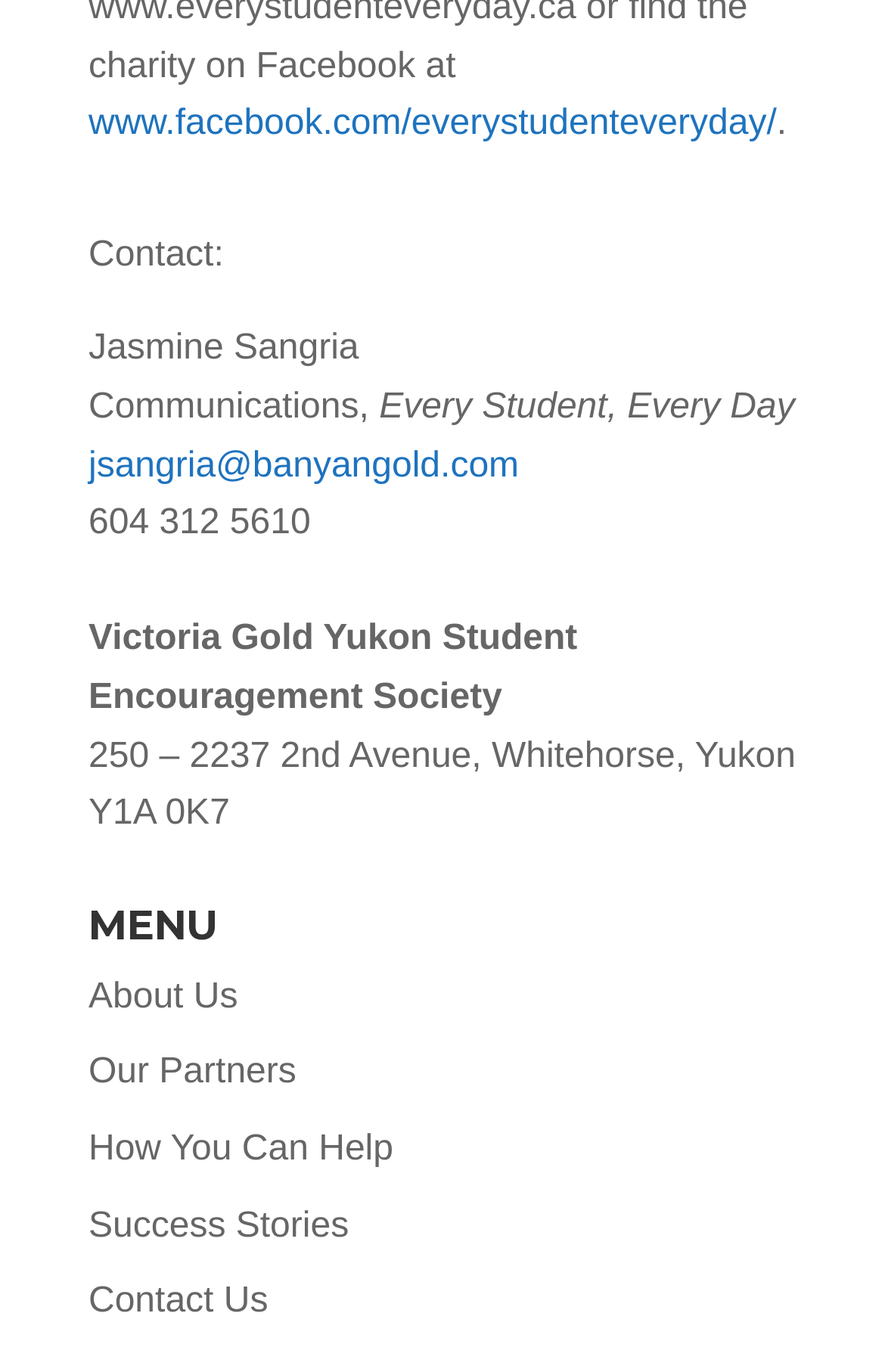Provide the bounding box coordinates of the UI element that matches the description: "www.facebook.com/everystudenteveryday/".

[0.1, 0.076, 0.878, 0.105]